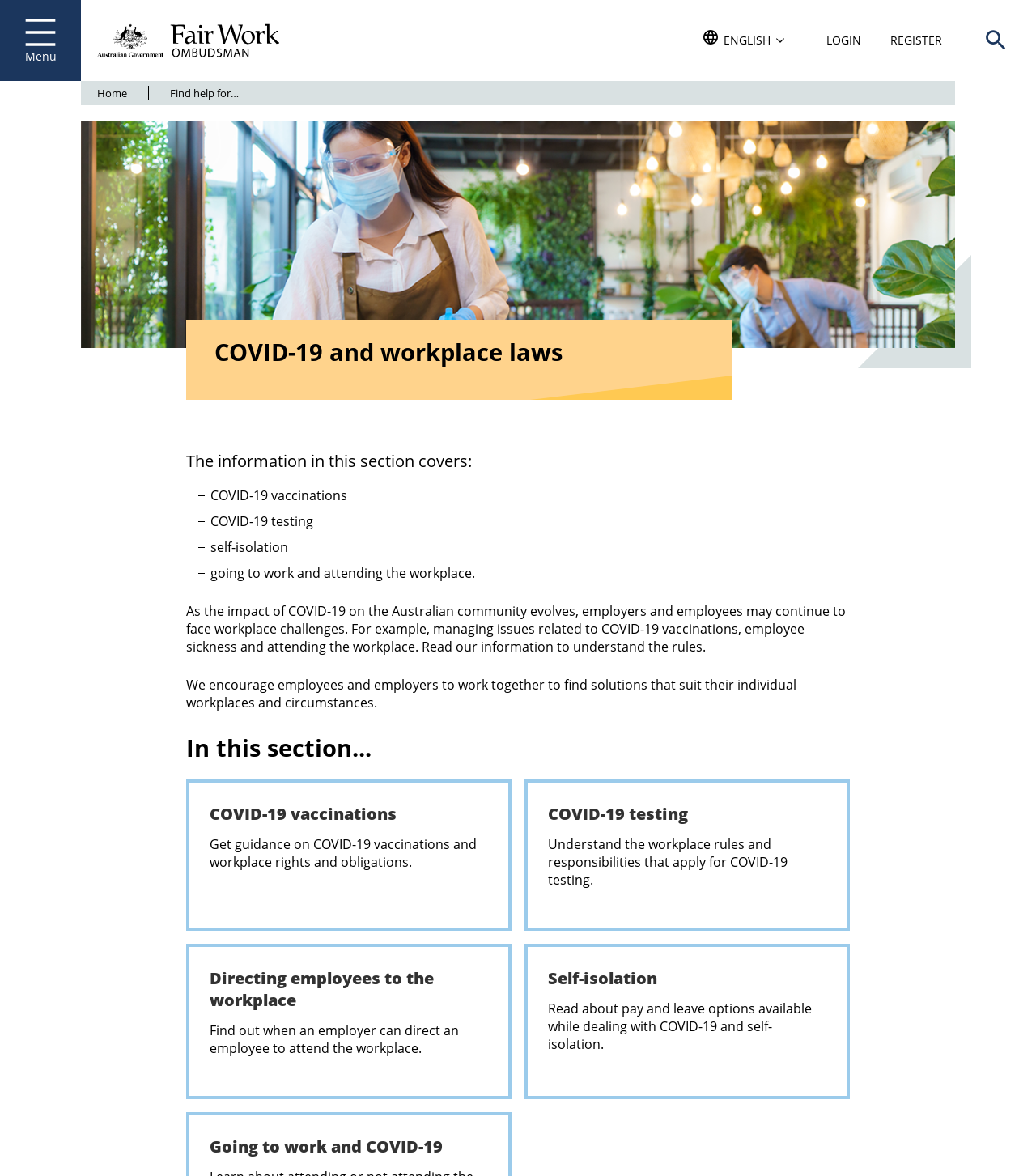Could you specify the bounding box coordinates for the clickable section to complete the following instruction: "Login"?

[0.785, 0.0, 0.844, 0.069]